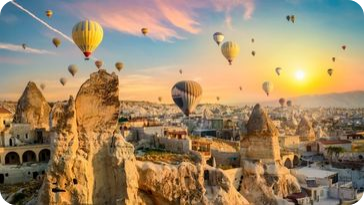Please give a succinct answer using a single word or phrase:
What unique geological formations are present in the region?

Fairy chimneys and rugged cliffs